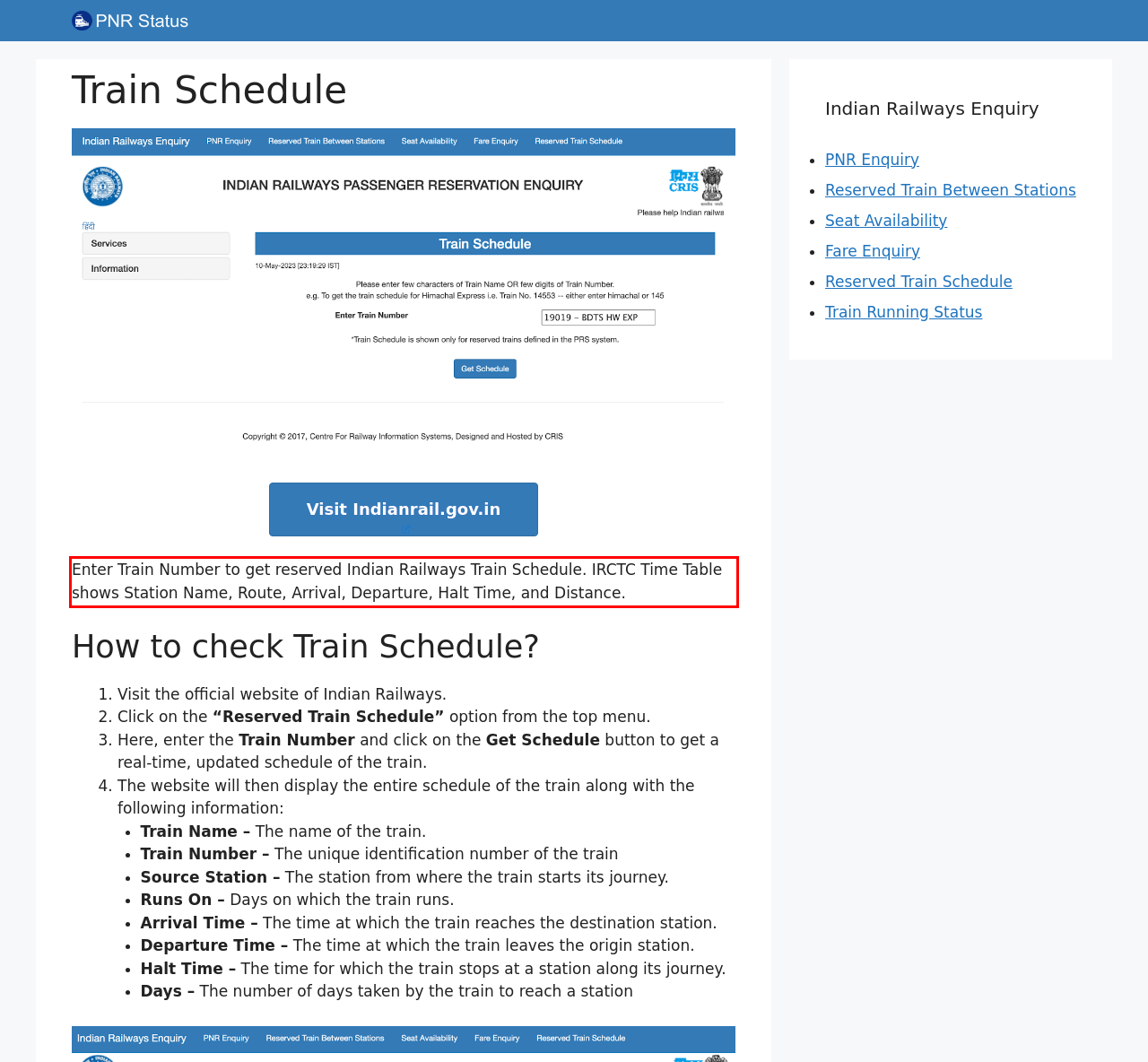You have a screenshot of a webpage with a red bounding box. Identify and extract the text content located inside the red bounding box.

Enter Train Number to get reserved Indian Railways Train Schedule. IRCTC Time Table shows Station Name, Route, Arrival, Departure, Halt Time, and Distance.